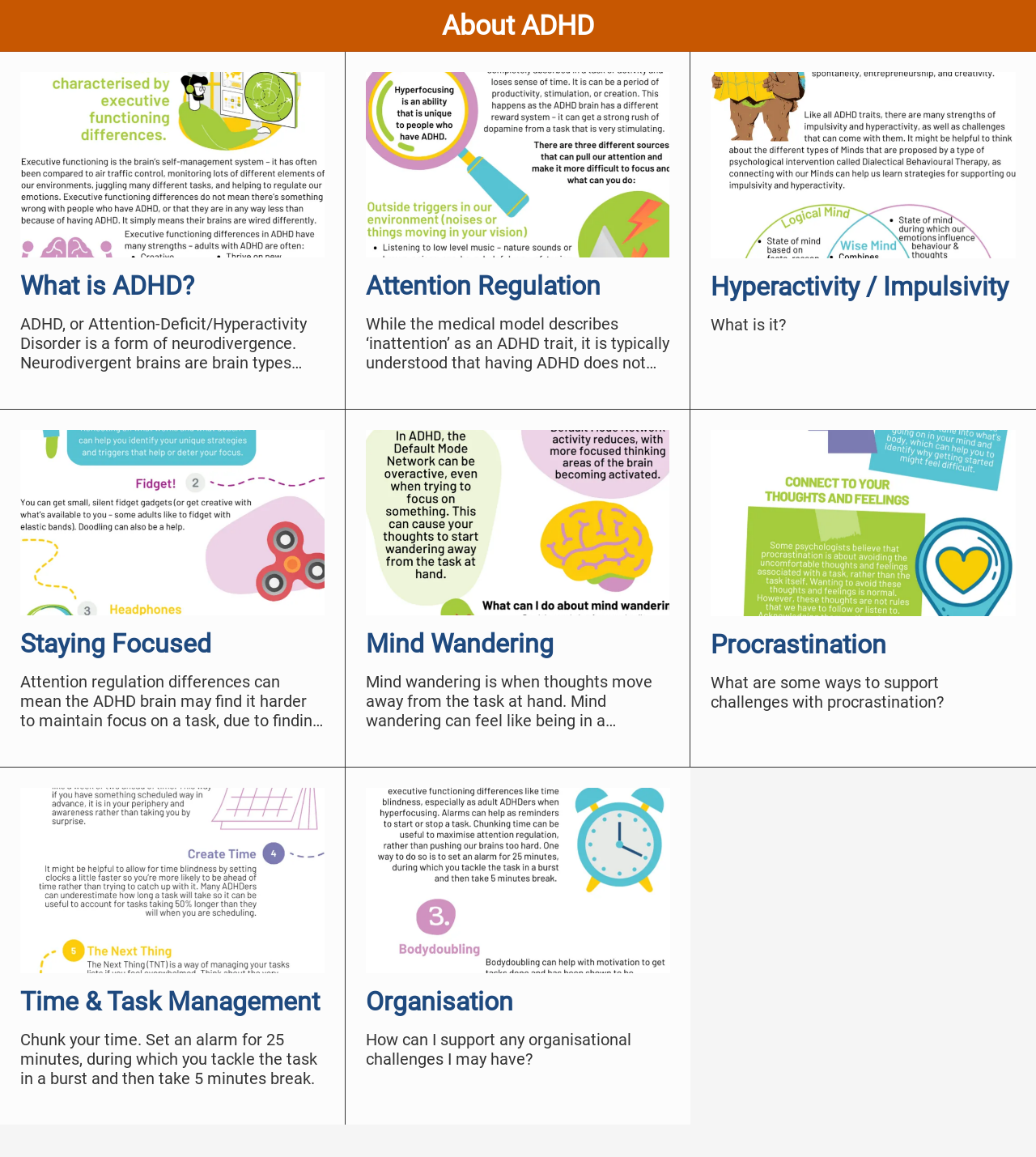Respond with a single word or short phrase to the following question: 
What is the main difference between neurodivergent and neurotypical brains?

Development